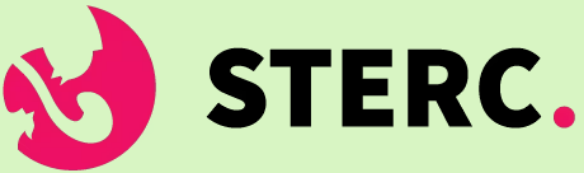Describe the image with as much detail as possible.

The image showcases the vibrant logo of Sterc, an online agency known for its strategic approach to web development and technology solutions. The logo features a dynamic design with a bold pink icon that appears to represent a flame or a stylized creature, reflecting innovation and energy. Adjacent to this icon, the word "STERc." is displayed in a strong, modern font, emphasizing the brand's professionalism and leadership in the online services sector. This branding aligns with Sterc’s commitment to delivering tailored online strategies that meet diverse customer challenges, as highlighted in their overview of capabilities such as strategic cooperation and managed hosting solutions. The logo’s energetic design sets the tone for a company focused on collaboration and optimization in the digital landscape.